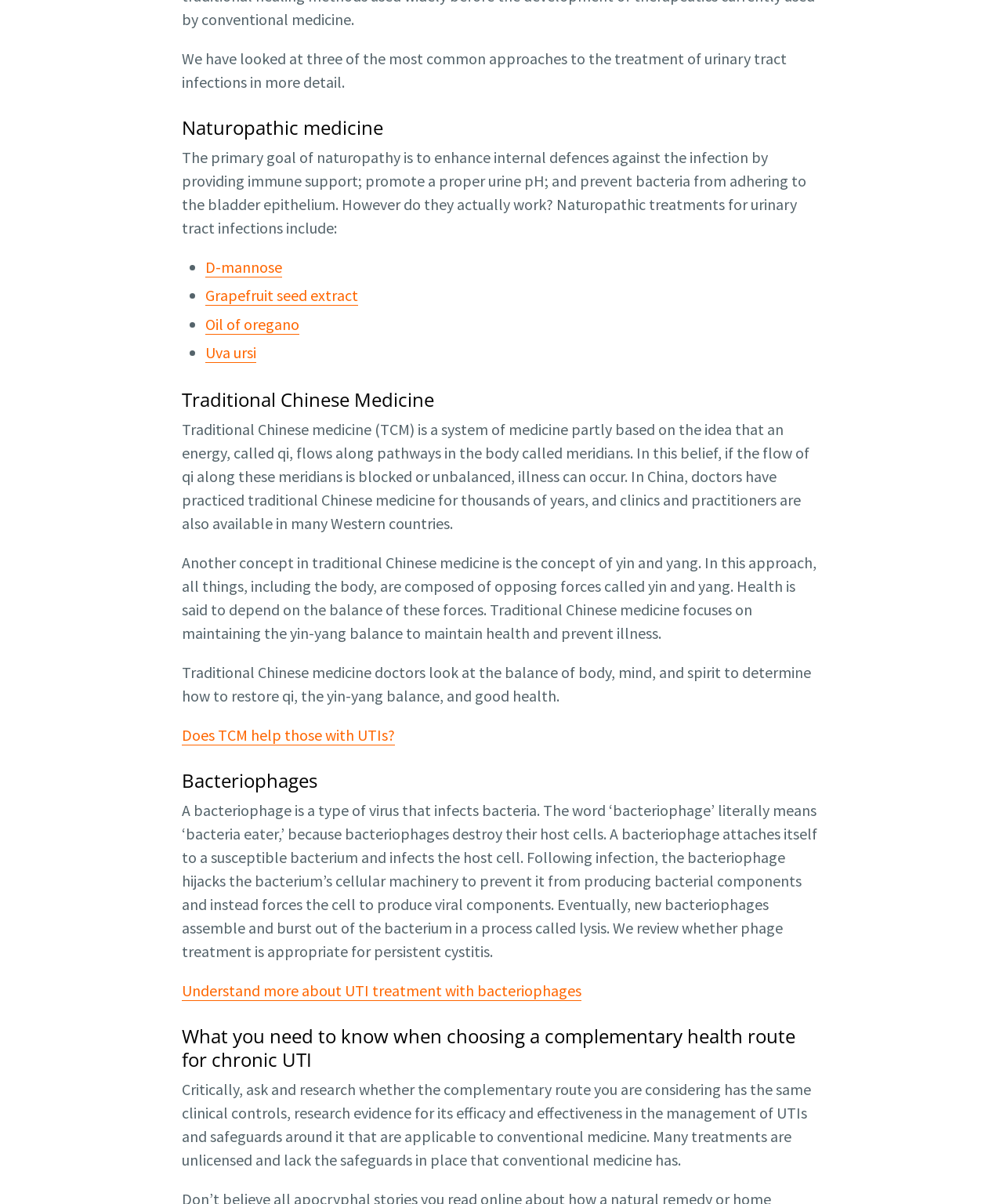What is the primary goal of naturopathy? Analyze the screenshot and reply with just one word or a short phrase.

Enhance internal defences